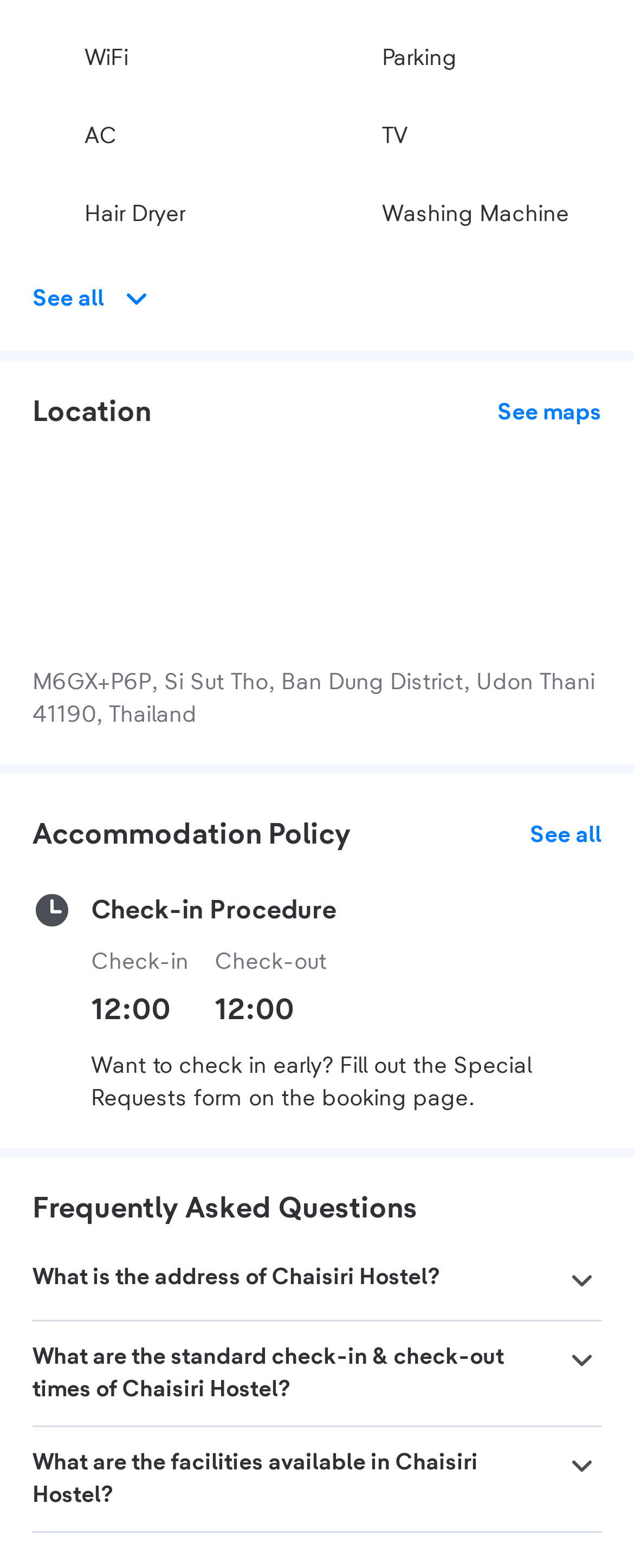What is the address of Chaisiri Hostel?
By examining the image, provide a one-word or phrase answer.

M6GX+P6P, Si Sut Tho, Ban Dung District, Udon Thani 41190, Thailand